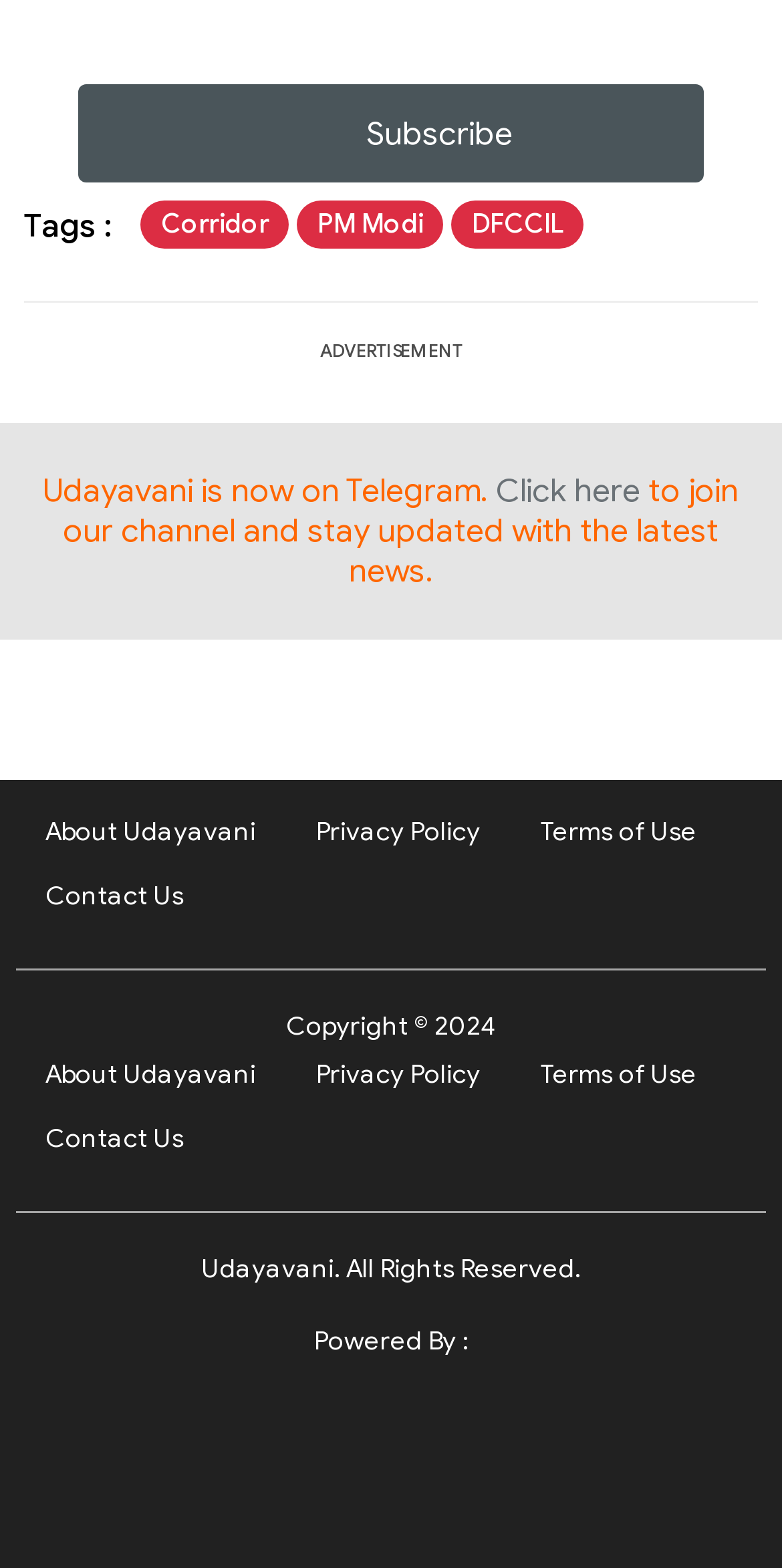Find and indicate the bounding box coordinates of the region you should select to follow the given instruction: "Check the terms of use".

[0.691, 0.52, 0.891, 0.541]